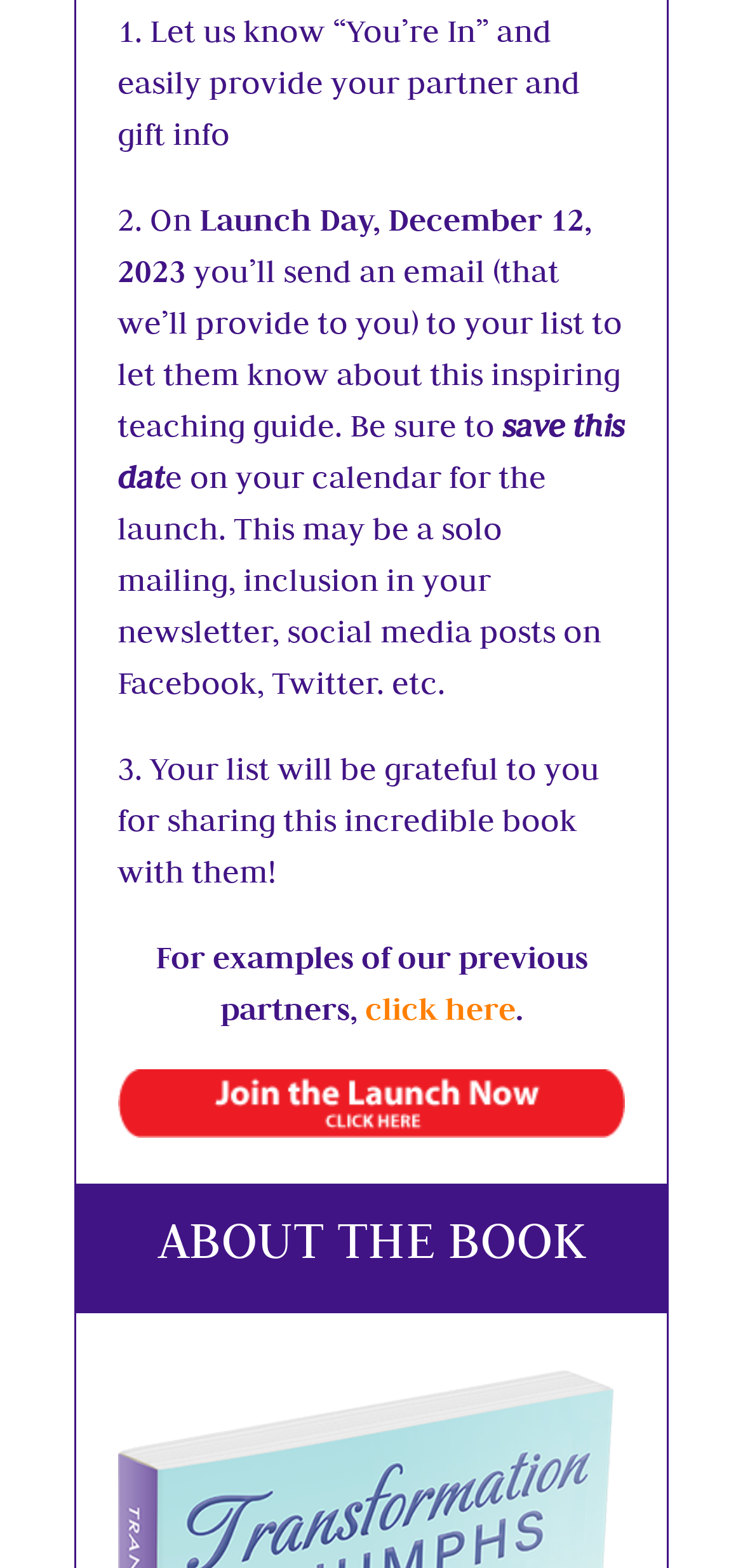Review the image closely and give a comprehensive answer to the question: What is the launch date mentioned?

The launch date is mentioned in the second step of the instructions, which is 'On Launch Day, December 12, 2023'.